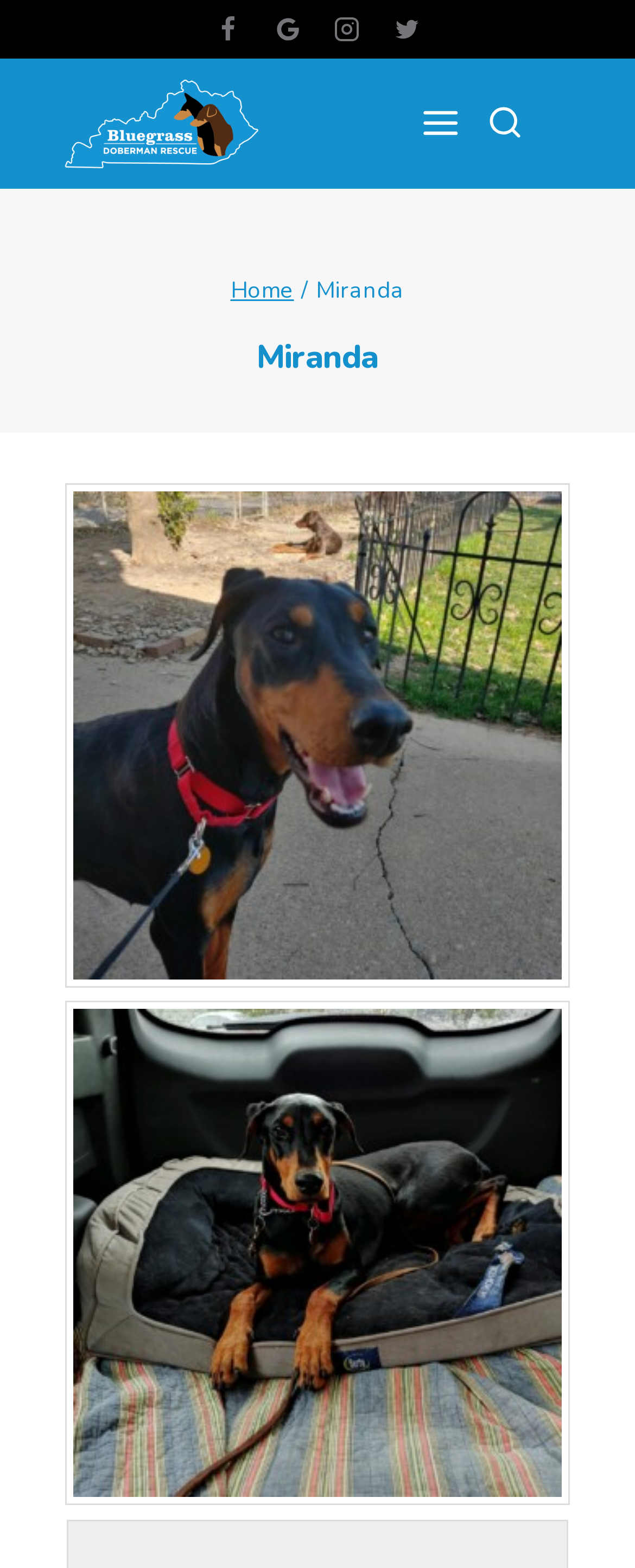How many navigation links are there in the breadcrumbs?
Please provide a detailed and thorough answer to the question.

I counted the number of navigation links in the breadcrumbs by looking at the links 'Home' and 'Miranda'.